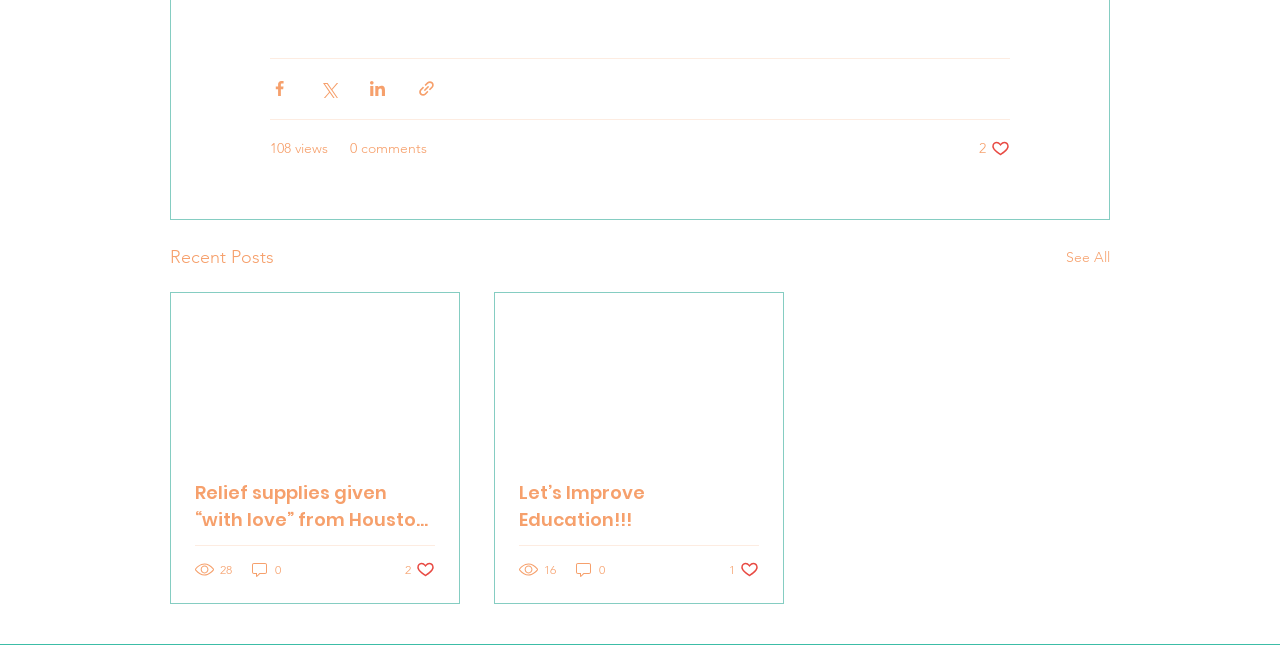What is the relationship between the posts on this webpage?
Look at the image and respond with a one-word or short-phrase answer.

Recent posts